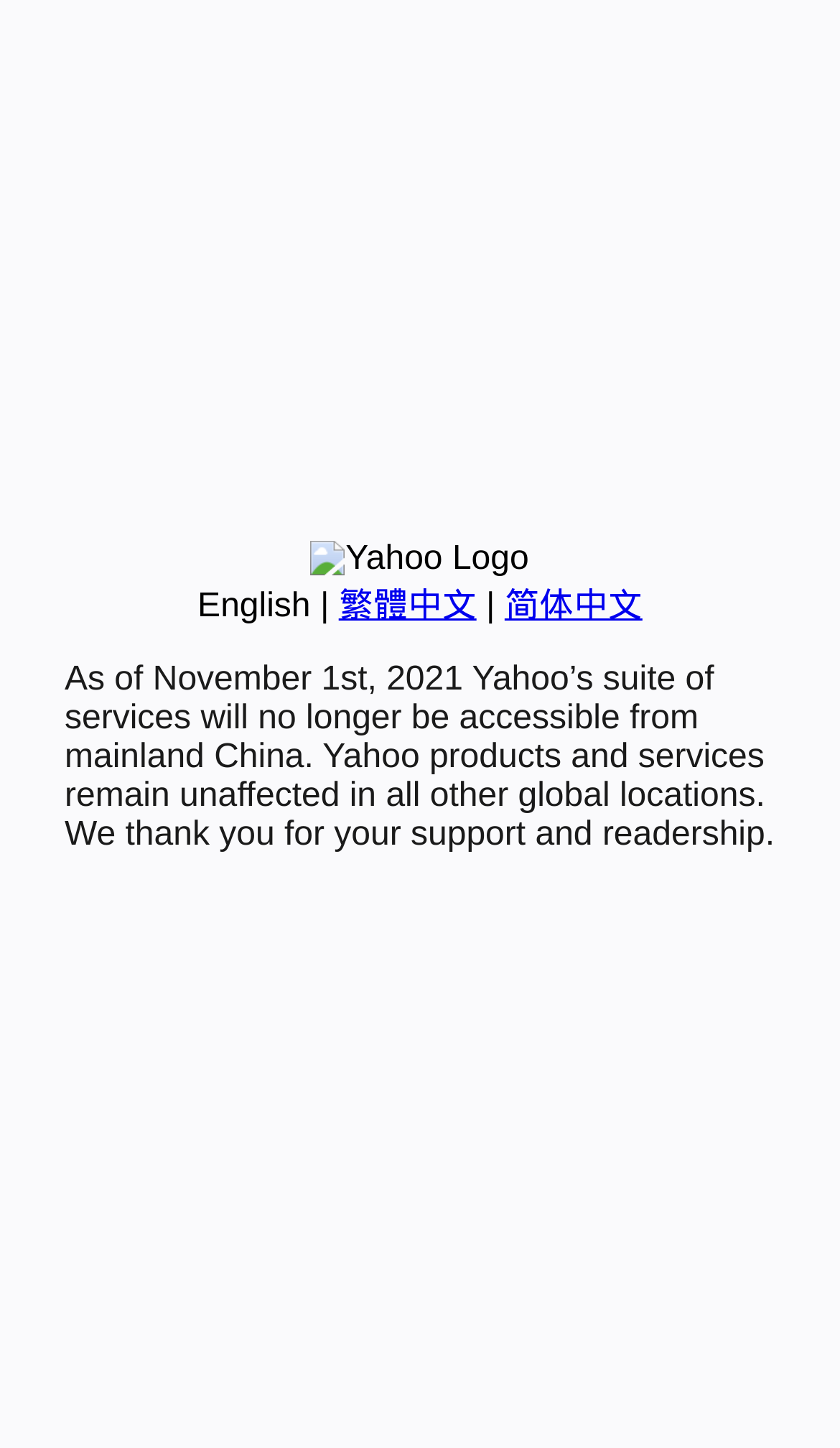Please provide the bounding box coordinates in the format (top-left x, top-left y, bottom-right x, bottom-right y). Remember, all values are floating point numbers between 0 and 1. What is the bounding box coordinate of the region described as: English

[0.235, 0.406, 0.37, 0.432]